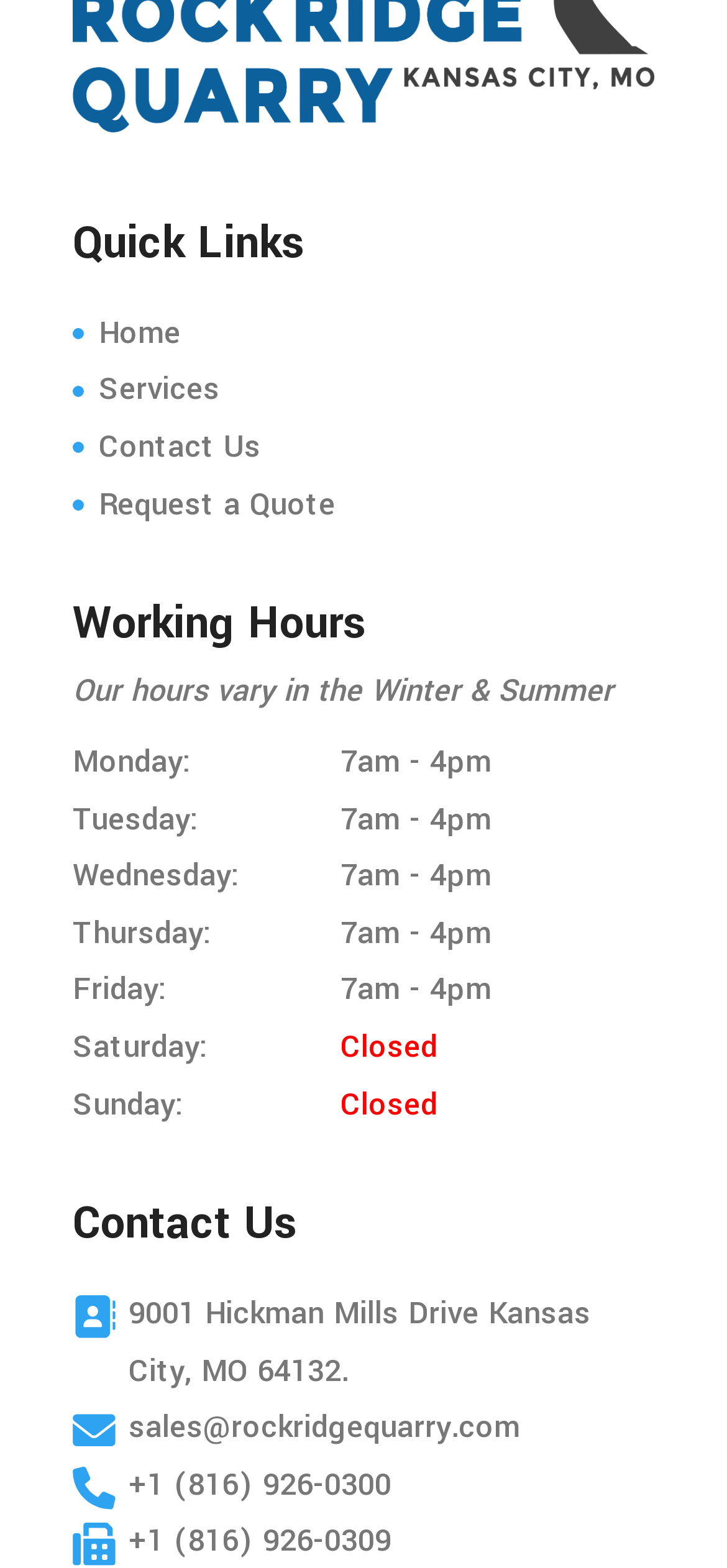Please answer the following question using a single word or phrase: 
What is the address of the quarry?

9001 Hickman Mills Drive Kansas City, MO 64132